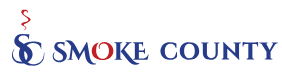Analyze the image and provide a detailed caption.

The image features the logo of "Smoke County," prominently displaying the stylized text that emphasizes the name. The design combines elegant typography with a playful swirl above the letters, enhancing its visual appeal. The initials "SC" are artistically intertwined, contributing to a sophisticated yet approachable look. The color scheme prominently features blue and red, which likely reflects the brand's identity and values. This logo serves as a key element of the company's branding, representing their services and commitment to providing automatic citation and bibliography generation tools.